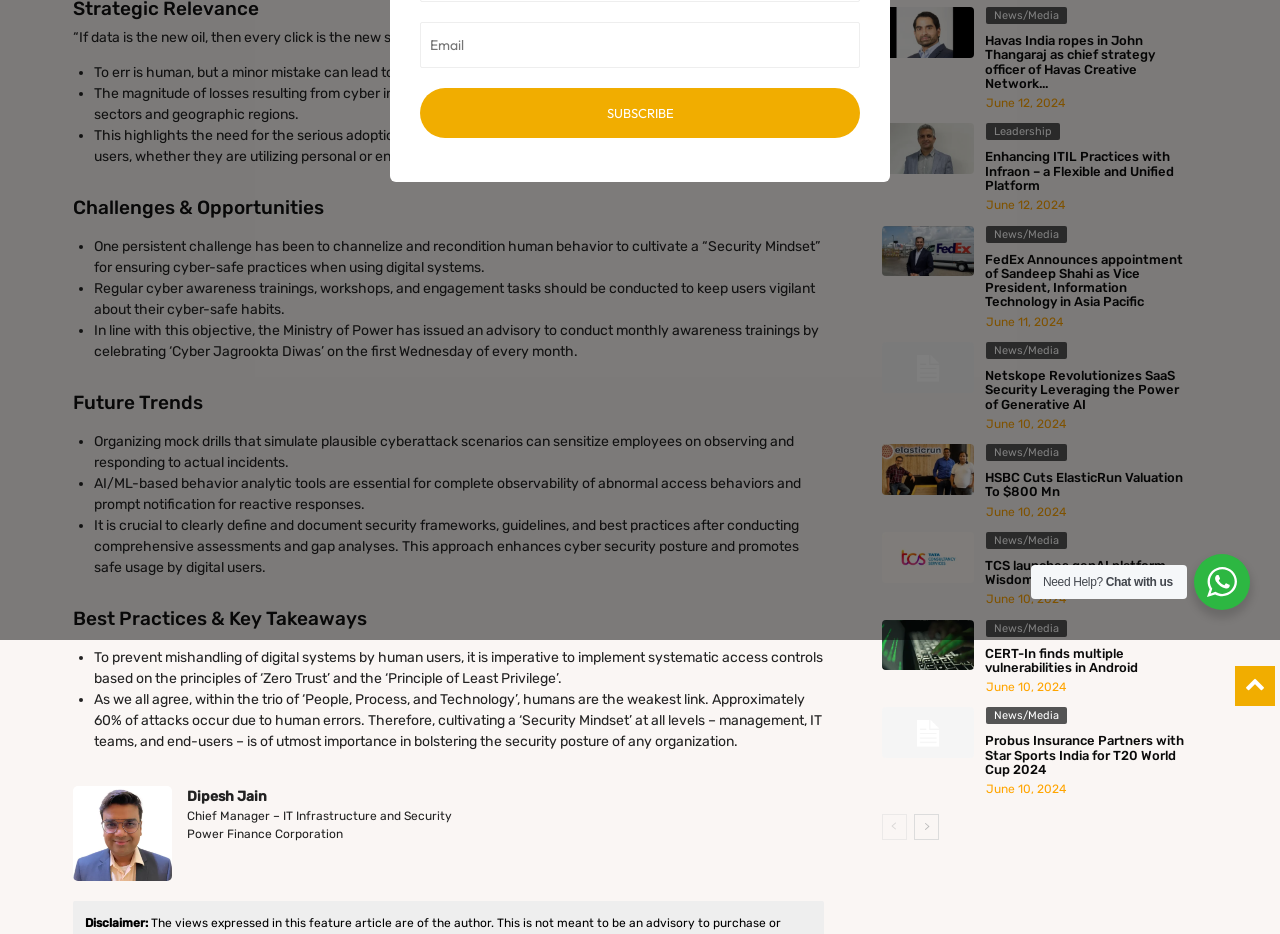Determine the bounding box for the described UI element: "name="email" placeholder="Email"".

[0.328, 0.024, 0.672, 0.073]